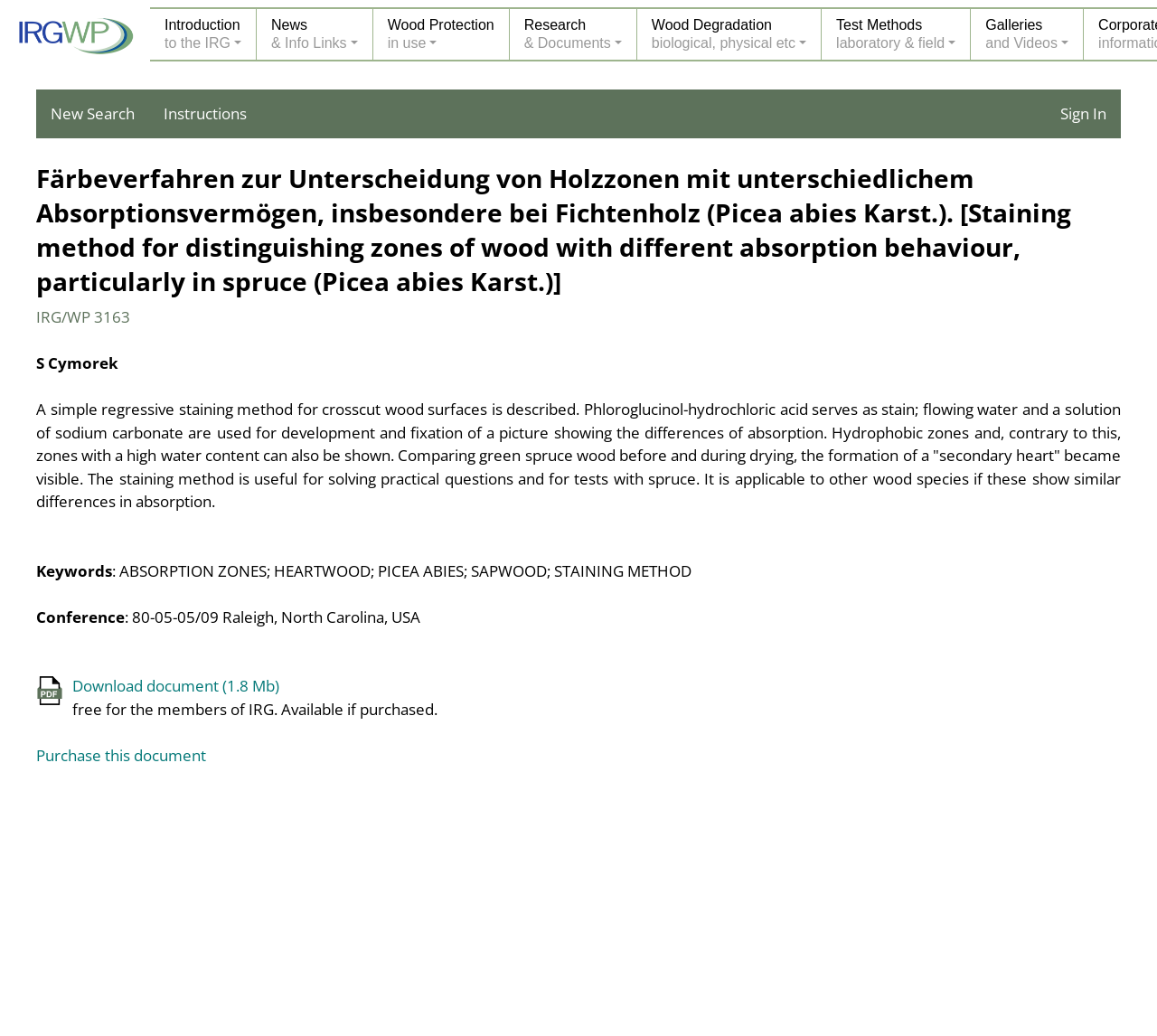Point out the bounding box coordinates of the section to click in order to follow this instruction: "Purchase this document".

[0.031, 0.719, 0.178, 0.739]